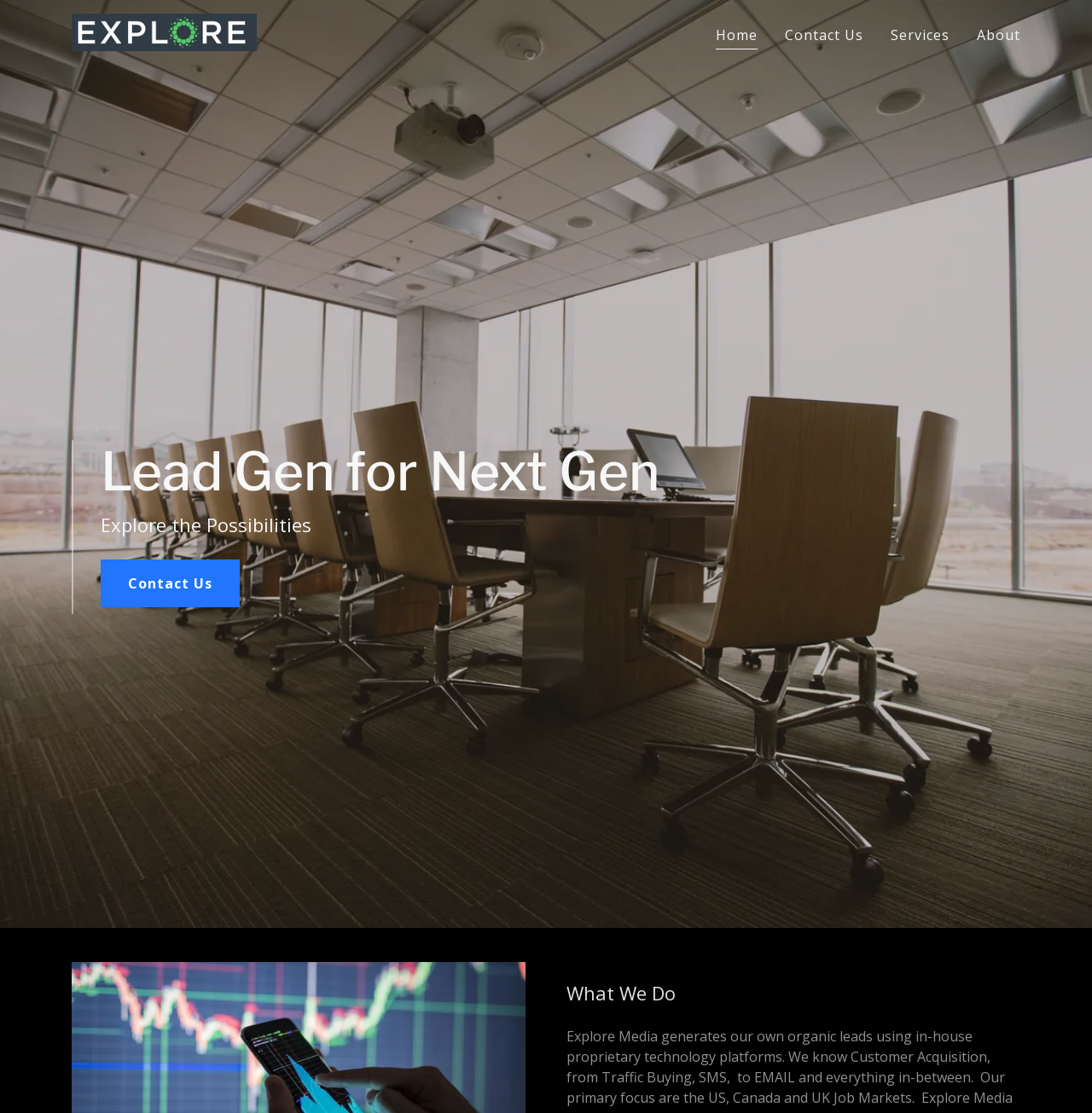Describe all the key features of the webpage in detail.

The webpage is titled "Explore the Possibilities" and features a prominent image that spans the entire width of the page, taking up about 83% of the screen's height. At the top-left corner of the image, there is a link to "Explore Media" with a popup menu, accompanied by a small icon. To the right of this link, there are four more links: "Home", "Contact Us", "Services", and "About", arranged in a horizontal row.

Below the image, there is a heading that reads "Lead Gen for Next Gen", followed by a paragraph of text that says "Explore the Possibilities". Below this text, there is another link to "Contact Us". 

At the bottom of the page, there is a heading that reads "What We Do", positioned near the bottom-left corner of the screen.